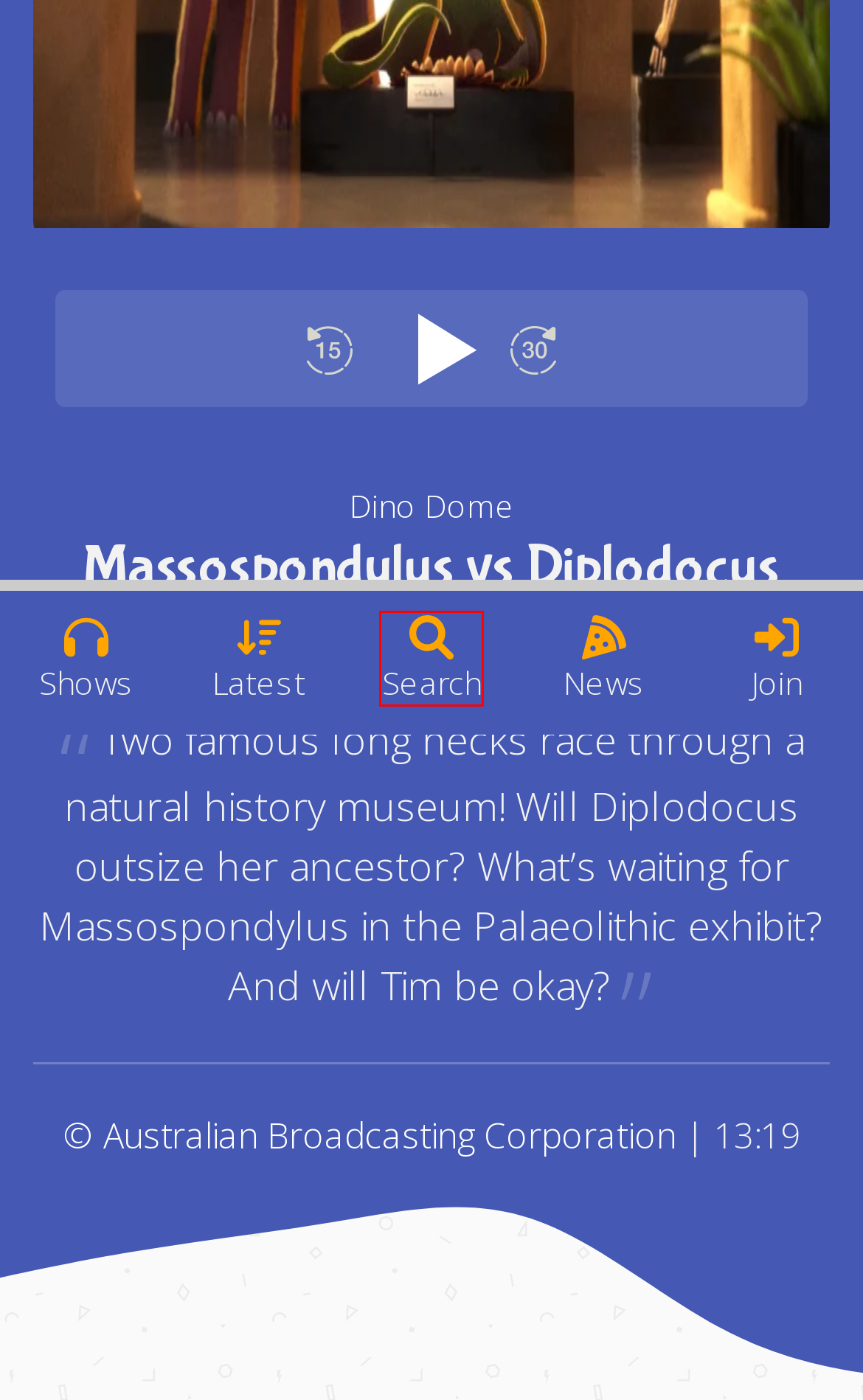Examine the screenshot of a webpage with a red bounding box around a UI element. Select the most accurate webpage description that corresponds to the new page after clicking the highlighted element. Here are the choices:
A. Contact | Sound Carrot
B. Juneteenth Jubilee from The Music Box | Children's Podcast
C. Search | Sound Carrot
D. News | Sound Carrot
E. Dino Dome from Dino Dome | Children's Podcast
F. Latest | Sound Carrot
G. Psittacosaurus vs Maiasaura from Dino Dome | Children's Podcast
H. 3D Printing the Future! from Wow in the World | Children's Podcast

C